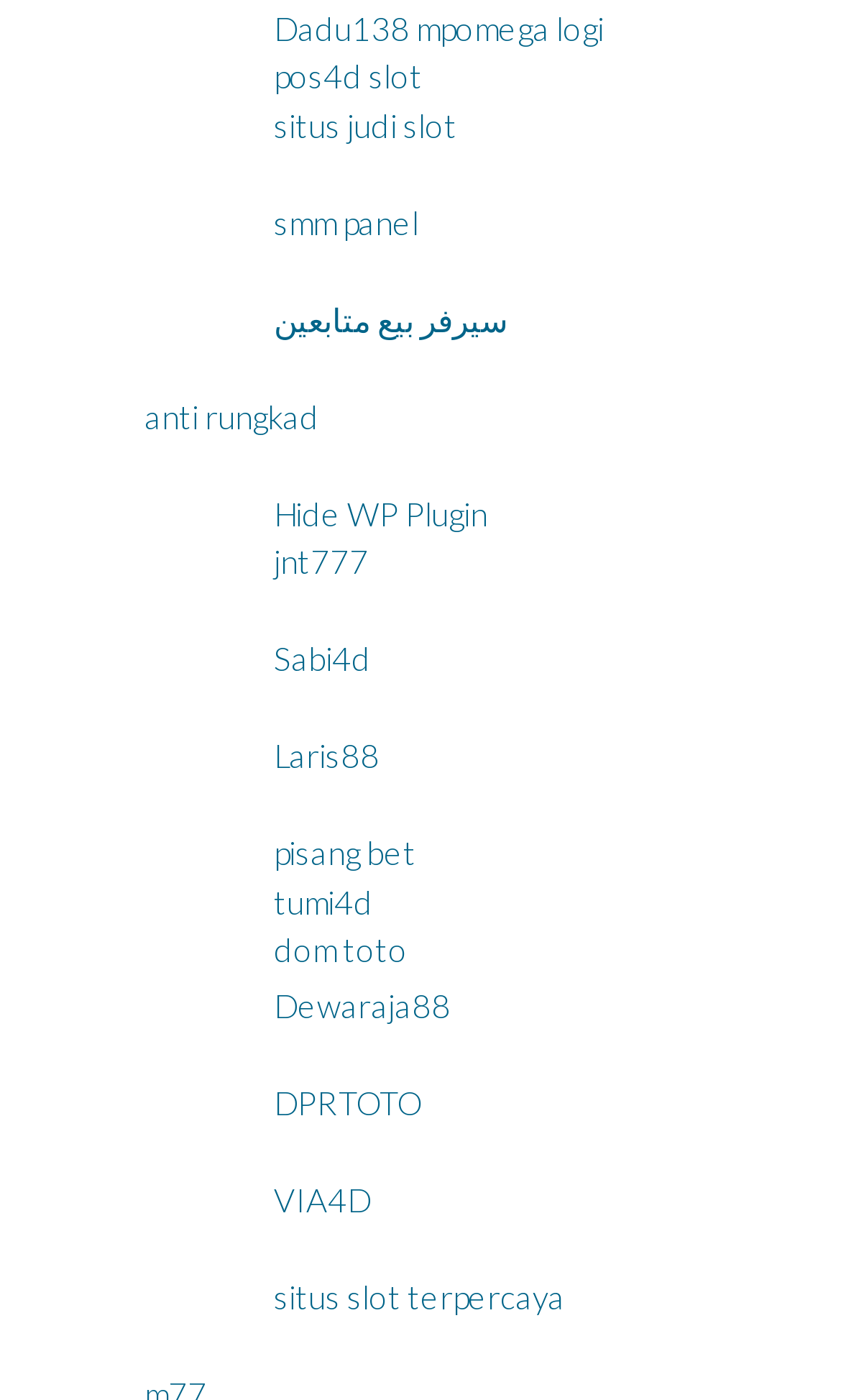Show the bounding box coordinates for the element that needs to be clicked to execute the following instruction: "visit Dadu138 website". Provide the coordinates in the form of four float numbers between 0 and 1, i.e., [left, top, right, bottom].

[0.326, 0.006, 0.487, 0.034]